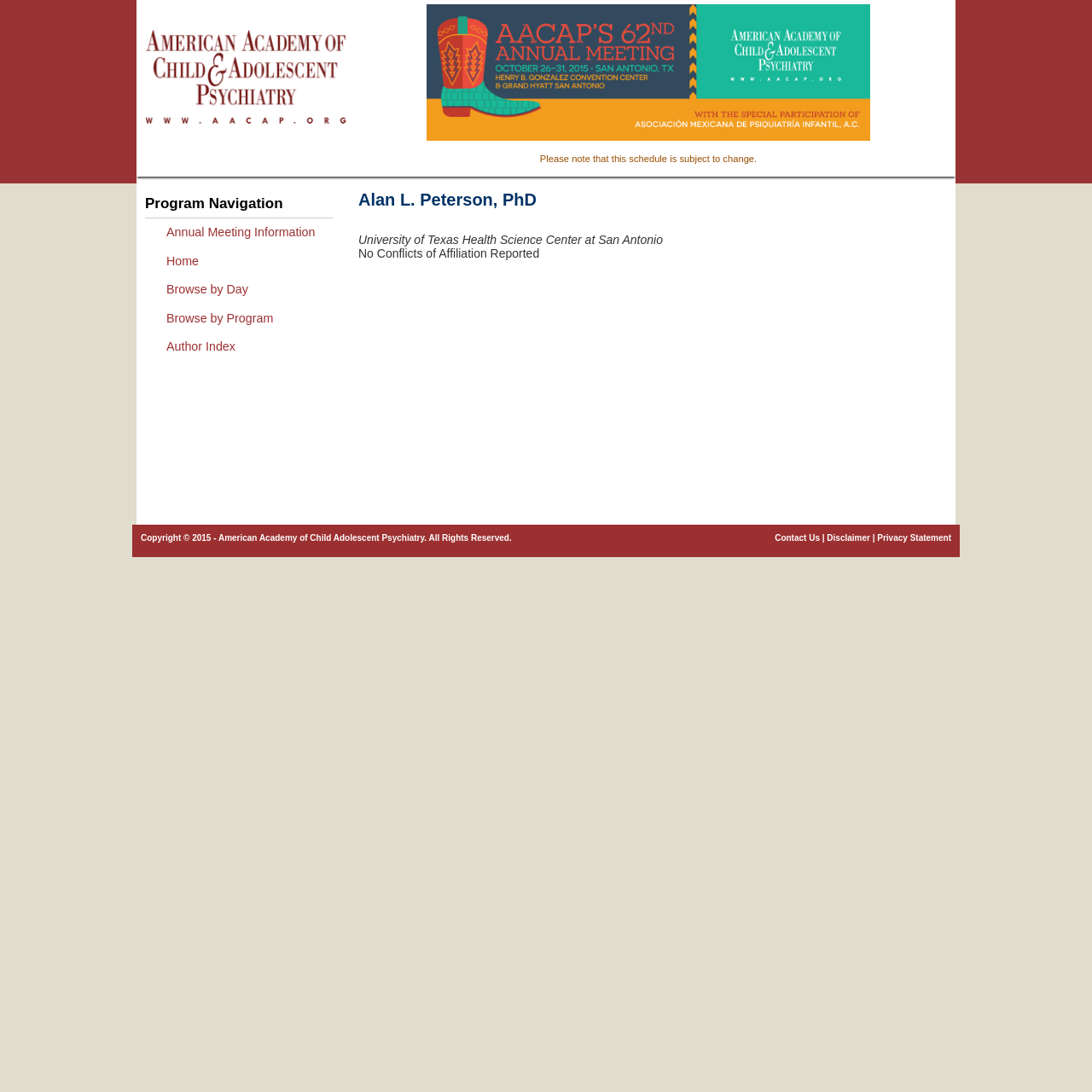For the following element description, predict the bounding box coordinates in the format (top-left x, top-left y, bottom-right x, bottom-right y). All values should be floating point numbers between 0 and 1. Description: Home

[0.145, 0.226, 0.305, 0.252]